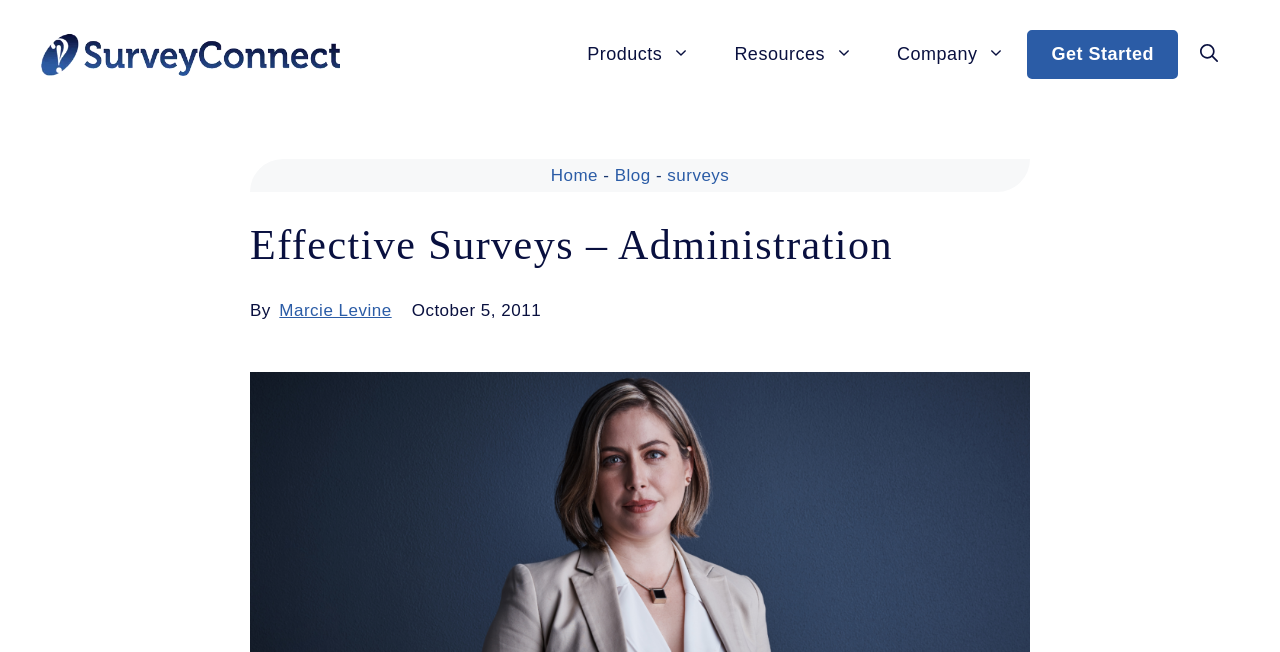Answer the question with a single word or phrase: 
What is the current page about?

Survey administration